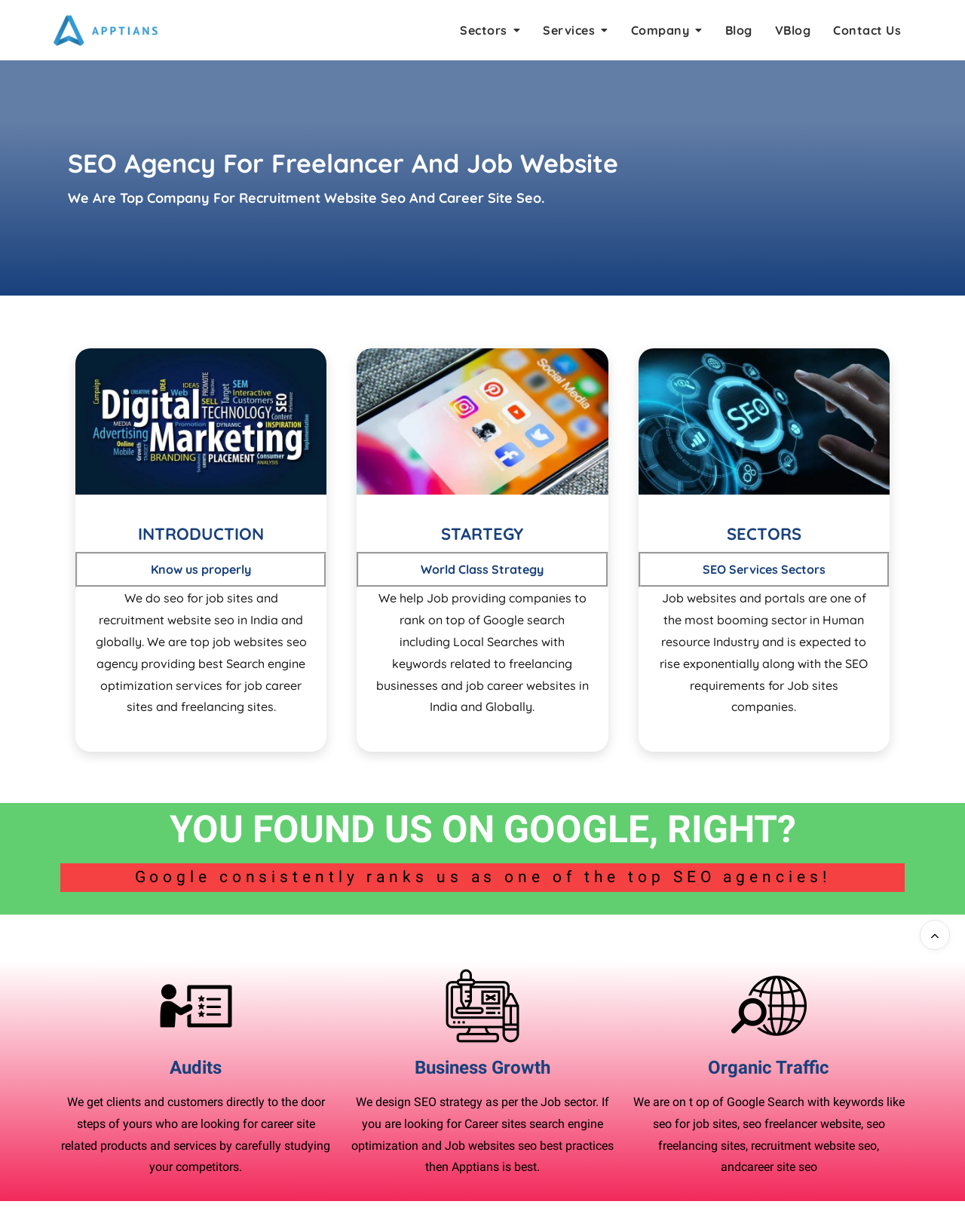Please indicate the bounding box coordinates for the clickable area to complete the following task: "Click on the 'Sectors' link". The coordinates should be specified as four float numbers between 0 and 1, i.e., [left, top, right, bottom].

[0.477, 0.007, 0.551, 0.042]